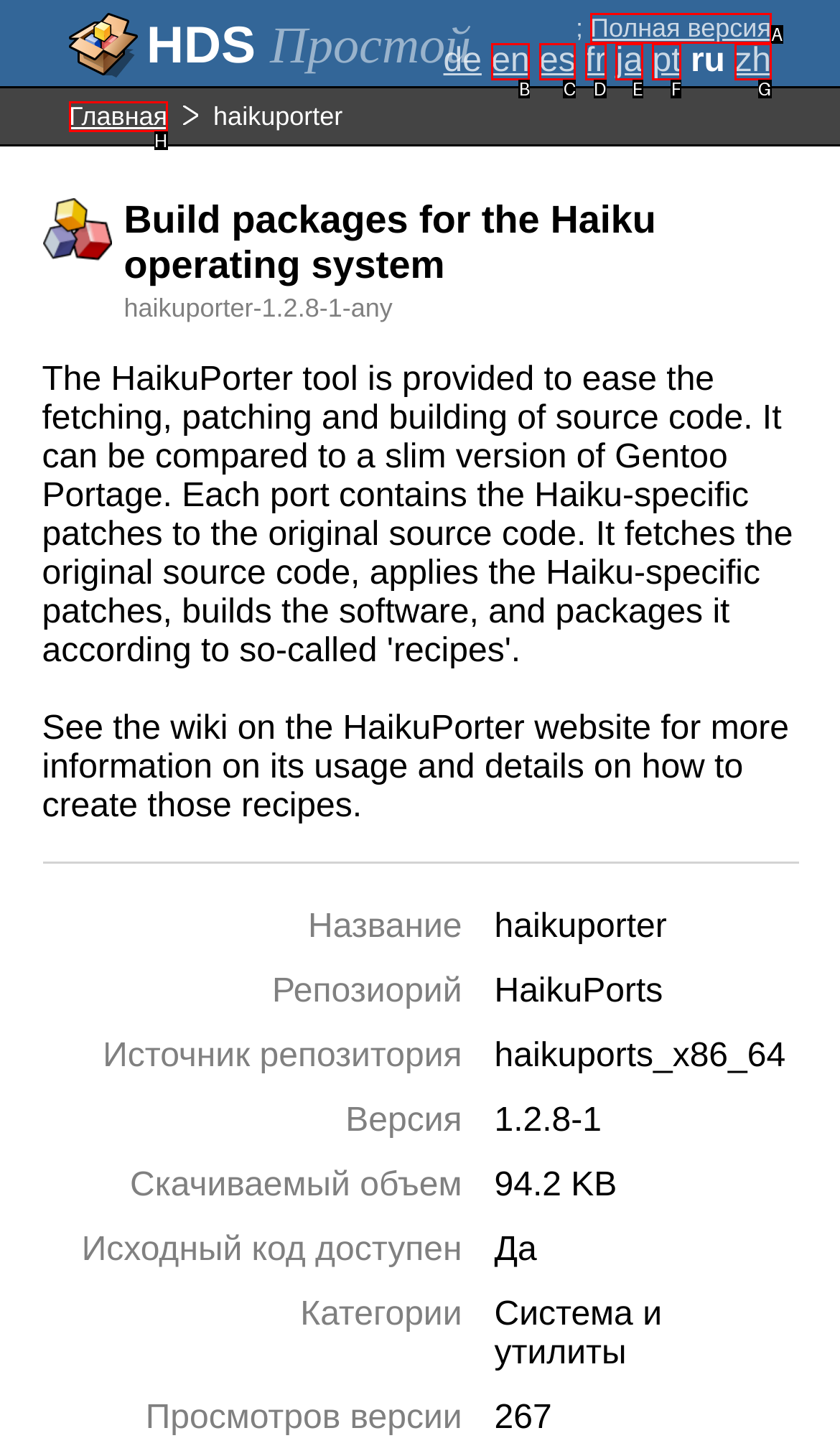Which HTML element matches the description: Полная версия the best? Answer directly with the letter of the chosen option.

A